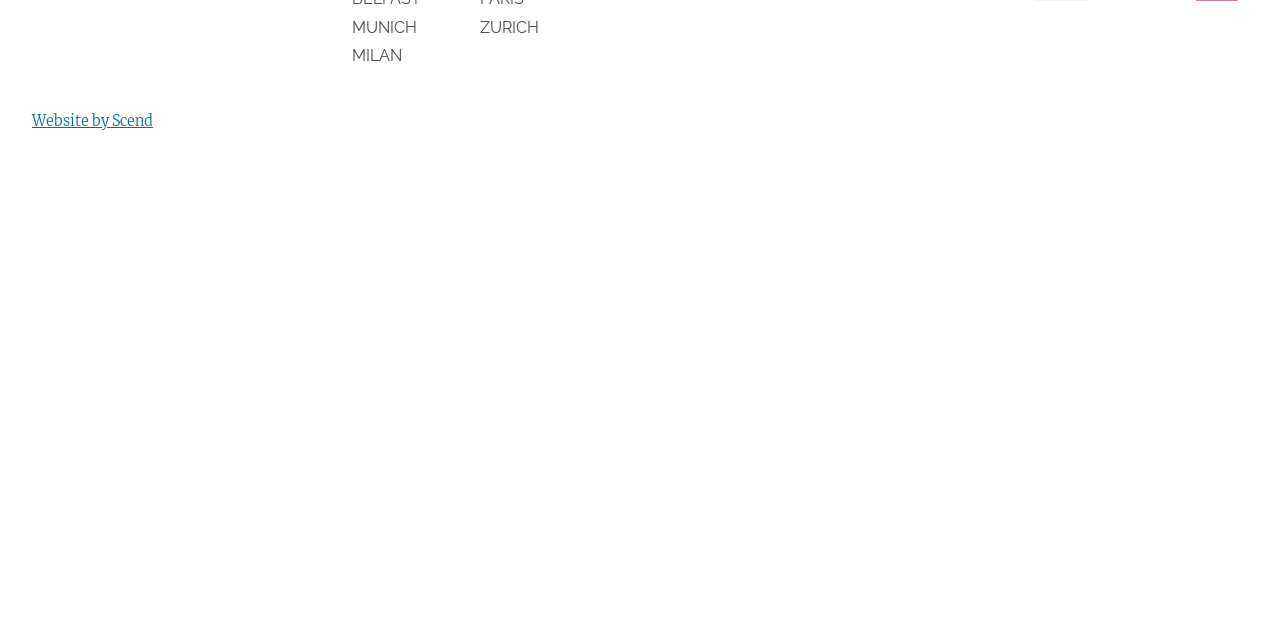Provide the bounding box coordinates of the HTML element described by the text: "Website by Scend". The coordinates should be in the format [left, top, right, bottom] with values between 0 and 1.

[0.025, 0.175, 0.12, 0.203]